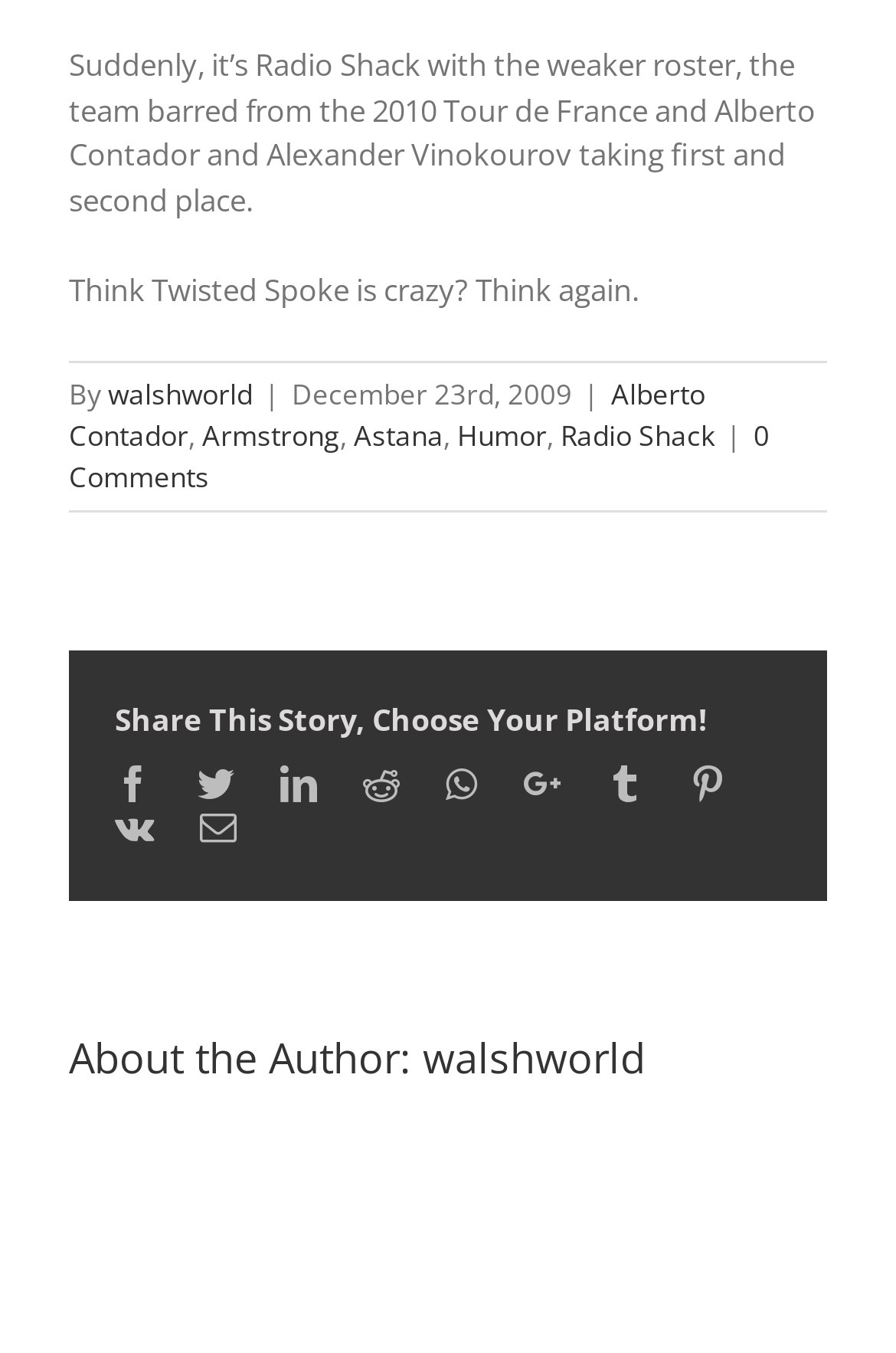Locate the bounding box coordinates of the element that should be clicked to fulfill the instruction: "Check the Sitemap".

None